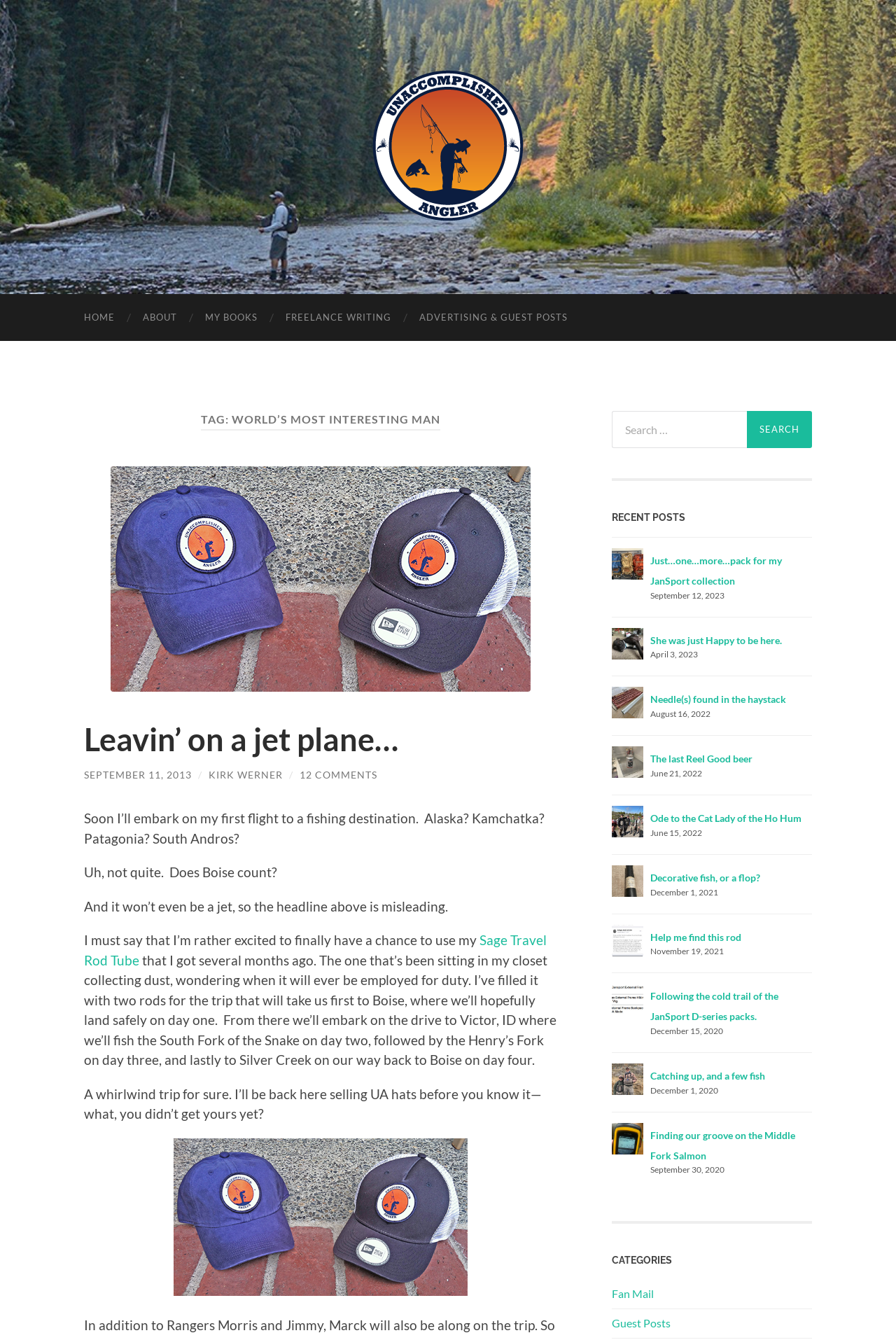What is the title of the first blog post?
Refer to the image and provide a concise answer in one word or phrase.

Leavin' on a jet plane…